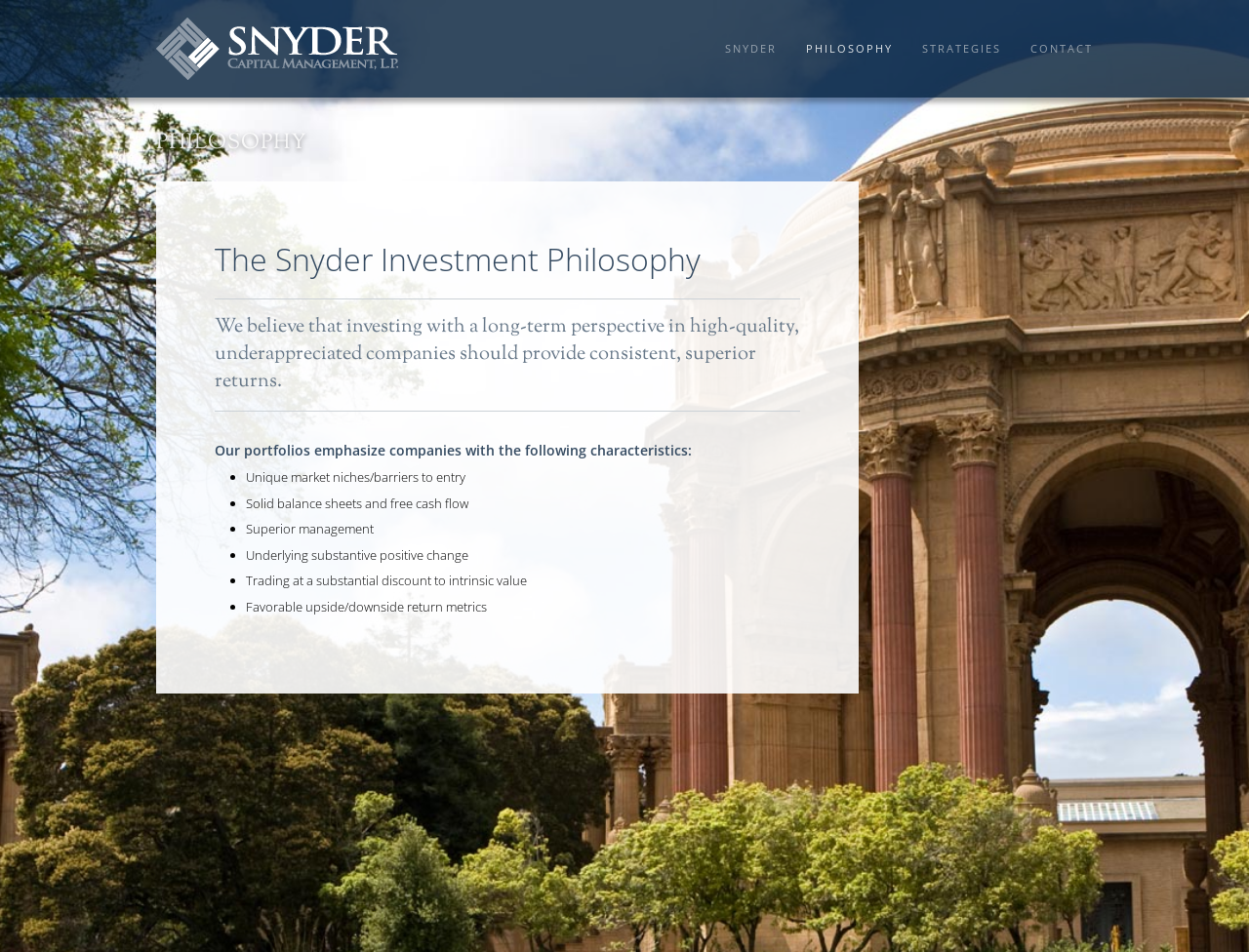Using the given description, provide the bounding box coordinates formatted as (top-left x, top-left y, bottom-right x, bottom-right y), with all values being floating point numbers between 0 and 1. Description: Snyder Capital Management

[0.125, 0.018, 0.319, 0.084]